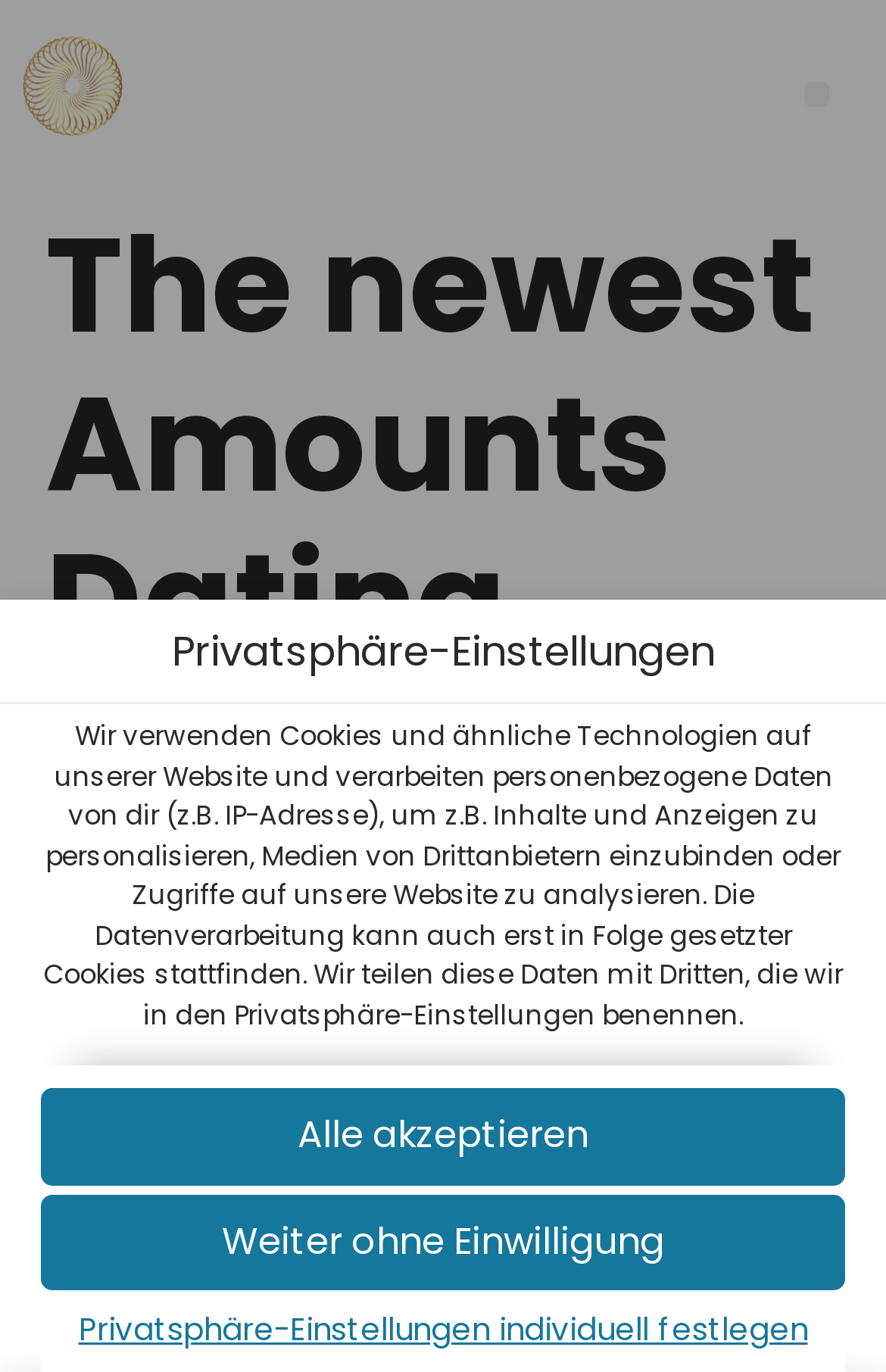Carefully observe the image and respond to the question with a detailed answer:
What type of data is processed on the website?

According to the webpage, the website processes personal data such as IP addresses, and uses cookies and similar technologies to personalize content and analyze website access.